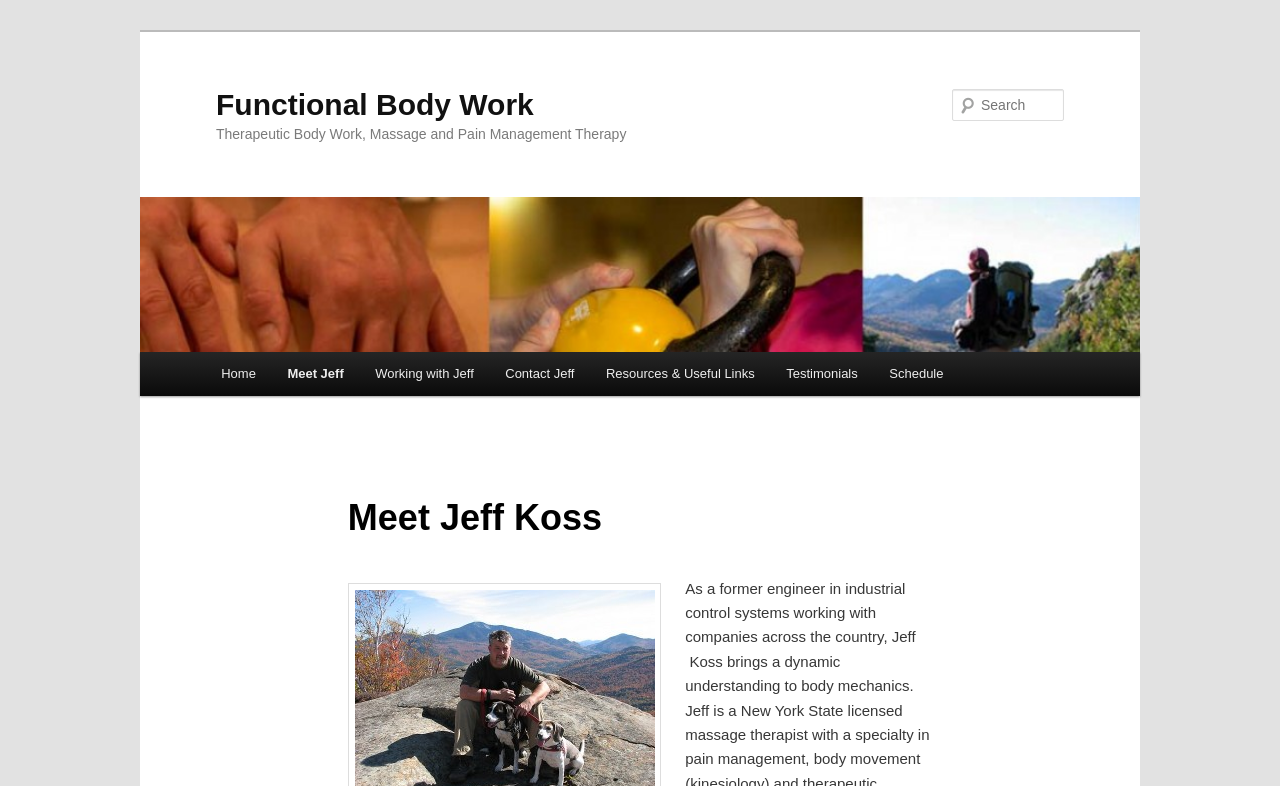Please identify the bounding box coordinates of the clickable area that will fulfill the following instruction: "view the 'Testimonials' page". The coordinates should be in the format of four float numbers between 0 and 1, i.e., [left, top, right, bottom].

[0.602, 0.448, 0.682, 0.503]